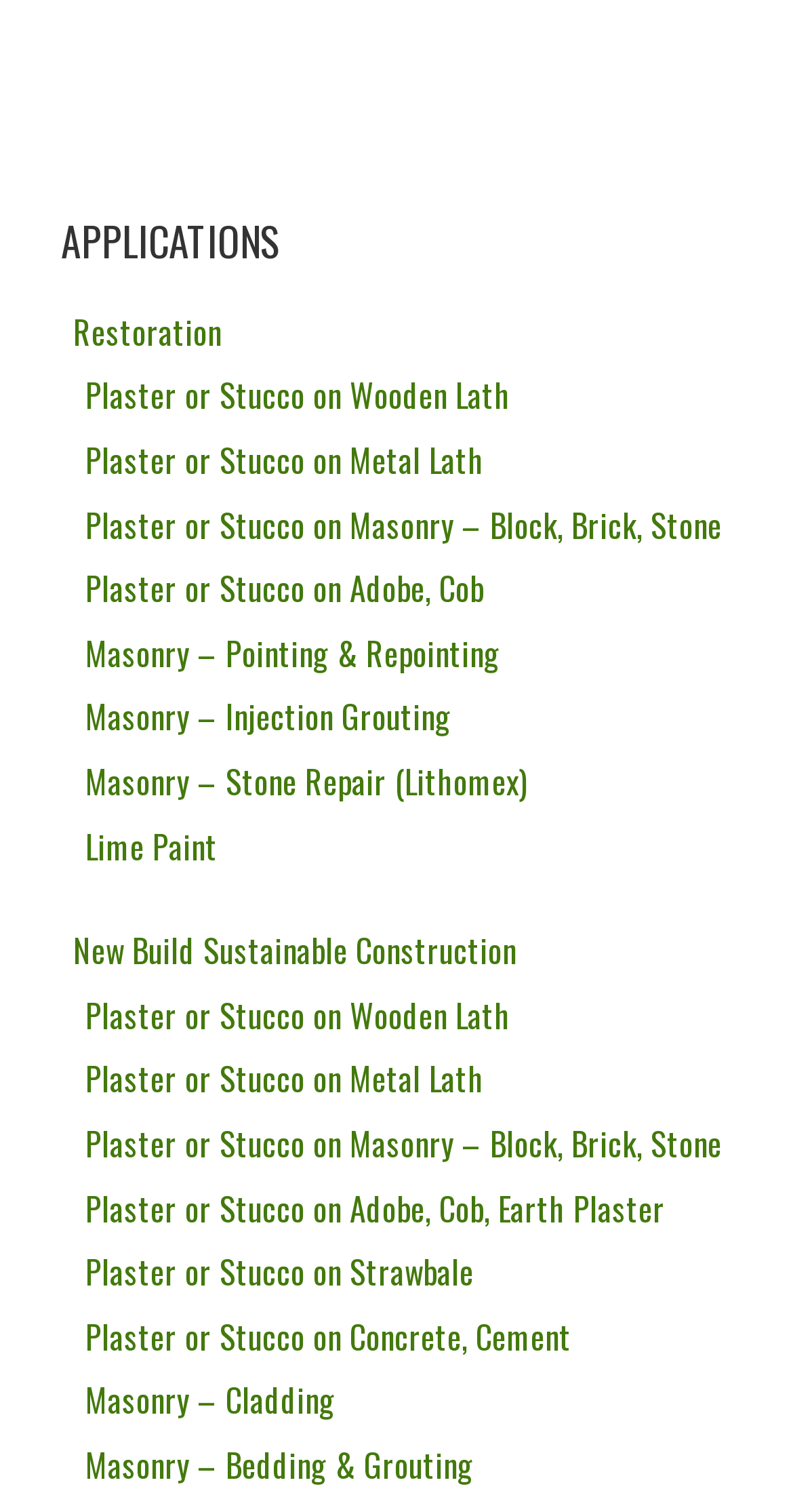Kindly determine the bounding box coordinates for the clickable area to achieve the given instruction: "Learn about Lime Paint".

[0.108, 0.543, 0.274, 0.575]